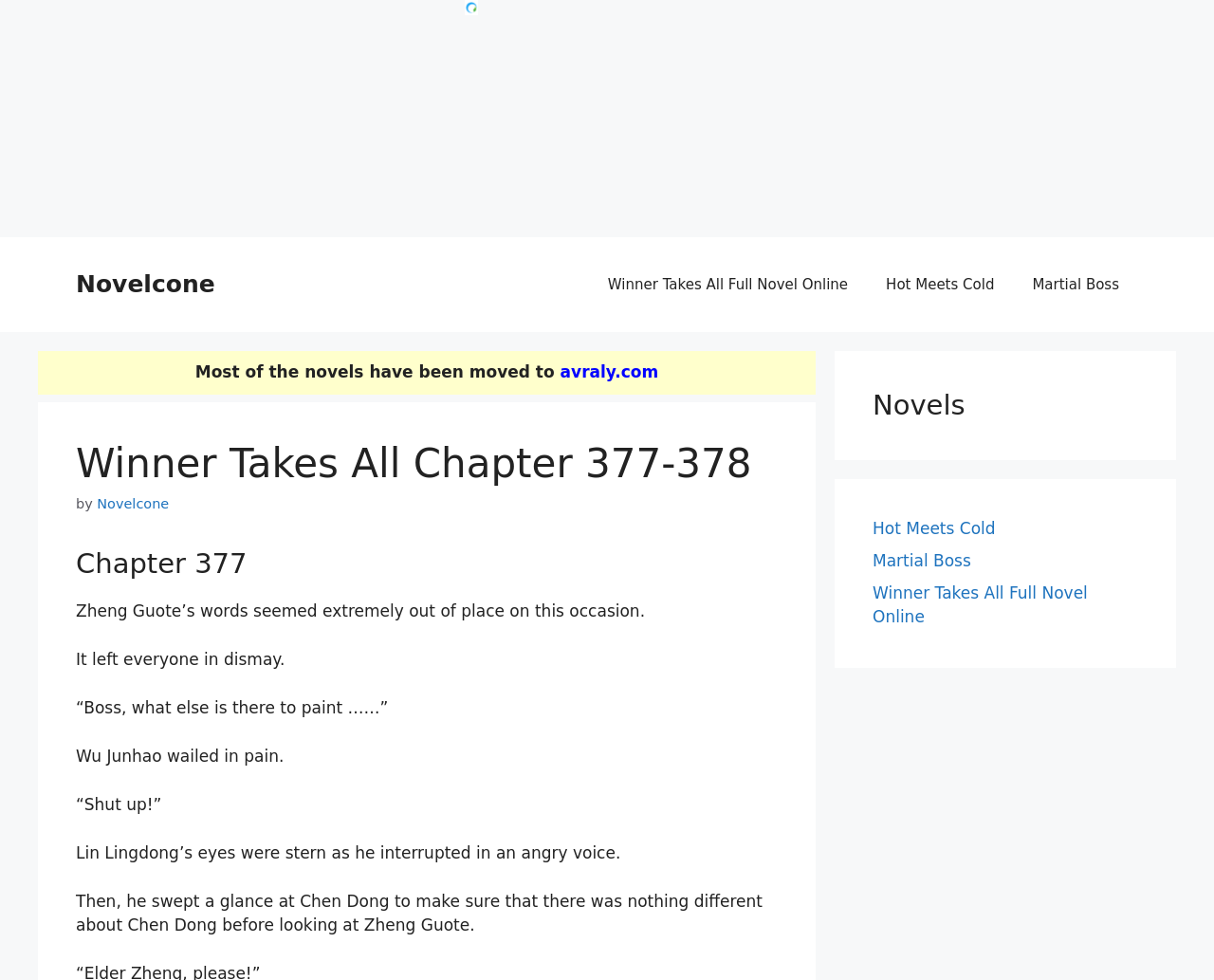For the element described, predict the bounding box coordinates as (top-left x, top-left y, bottom-right x, bottom-right y). All values should be between 0 and 1. Element description: avraly.com

[0.461, 0.37, 0.542, 0.389]